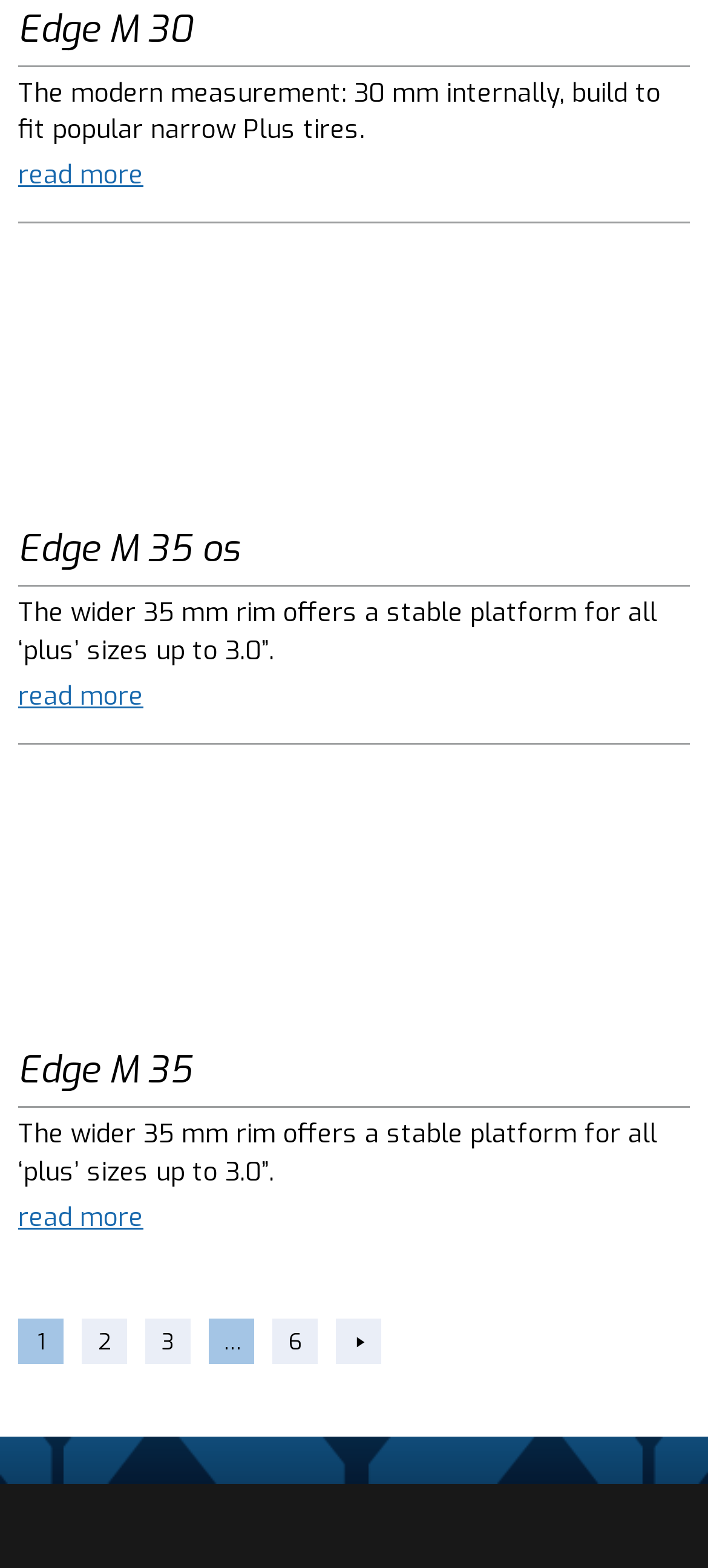Predict the bounding box for the UI component with the following description: "6".

[0.385, 0.841, 0.449, 0.87]